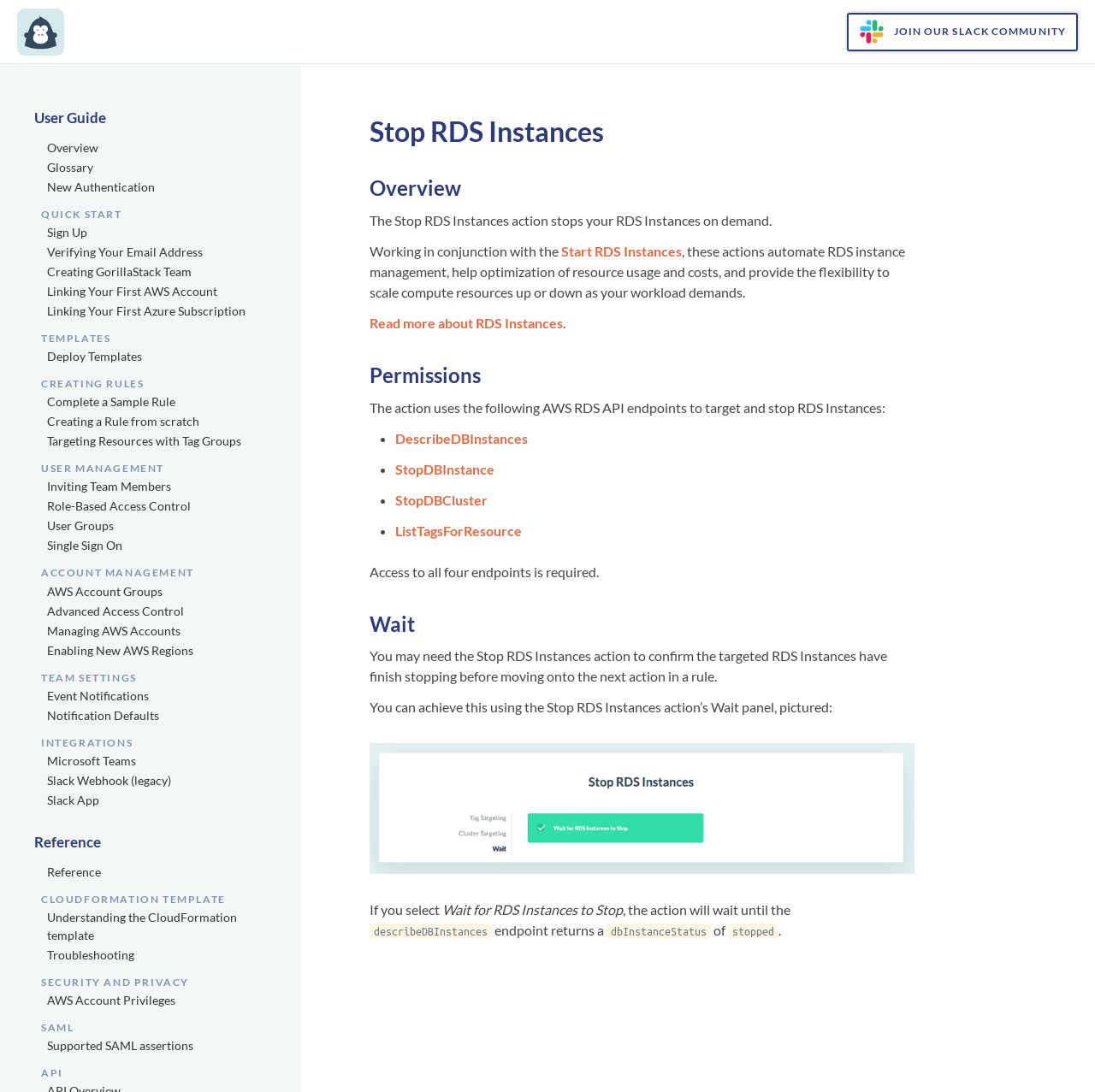Identify the bounding box coordinates of the region that needs to be clicked to carry out this instruction: "View the 'Overview' page". Provide these coordinates as four float numbers ranging from 0 to 1, i.e., [left, top, right, bottom].

[0.043, 0.128, 0.09, 0.141]